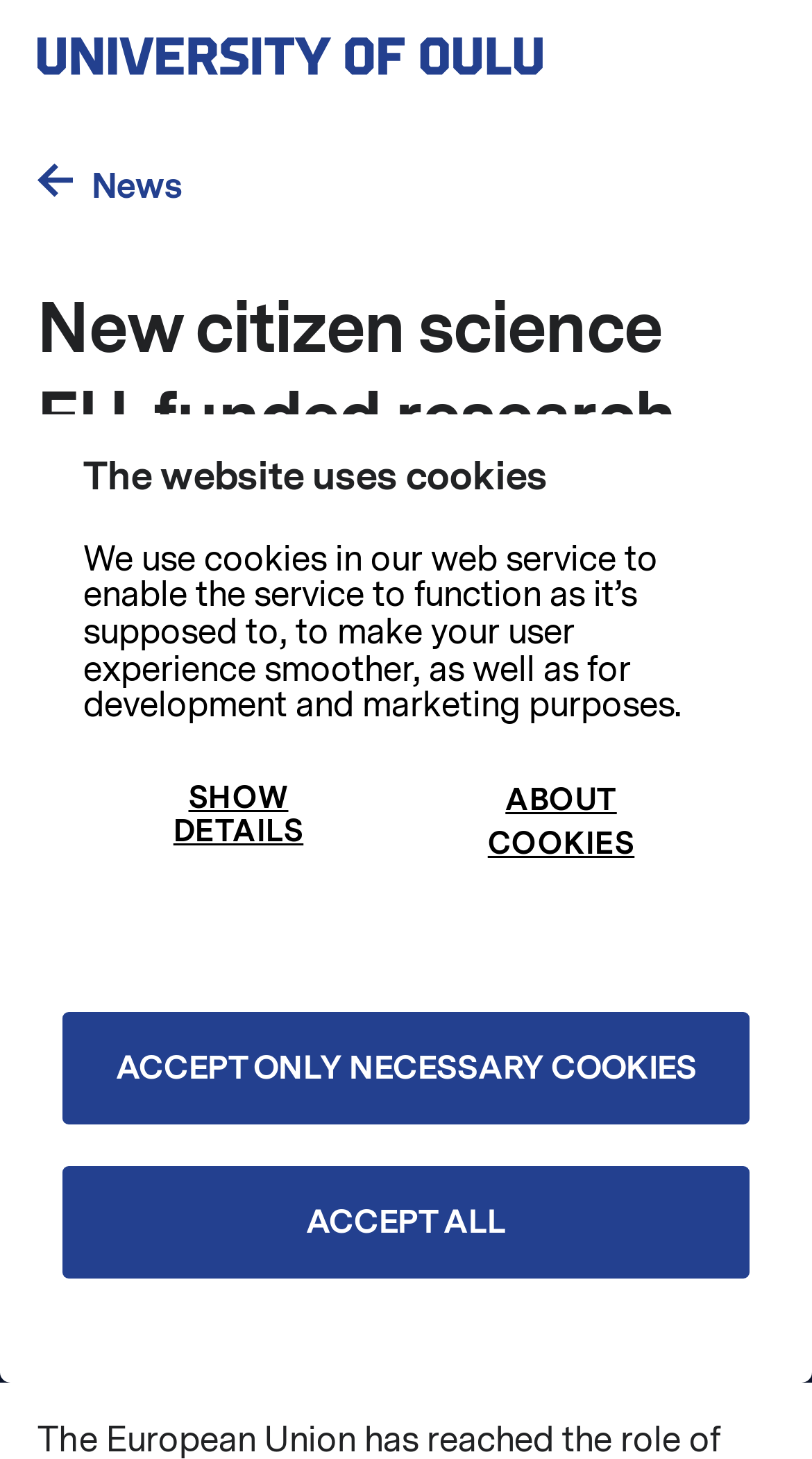Determine the bounding box coordinates of the clickable area required to perform the following instruction: "Click on NEPA Sports Nation". The coordinates should be represented as four float numbers between 0 and 1: [left, top, right, bottom].

None